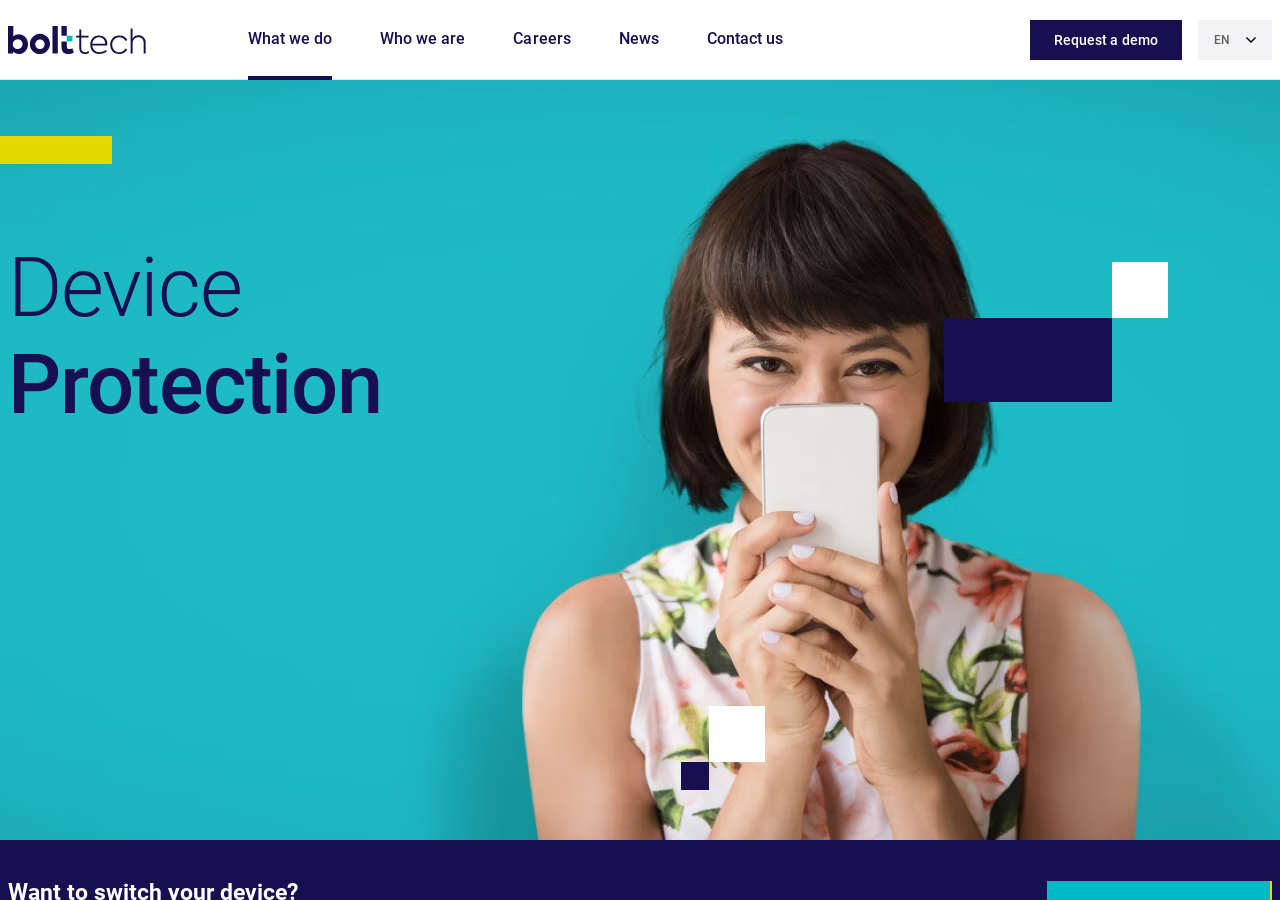Using the given element description, provide the bounding box coordinates (top-left x, top-left y, bottom-right x, bottom-right y) for the corresponding UI element in the screenshot: Request a demo

[0.805, 0.022, 0.923, 0.067]